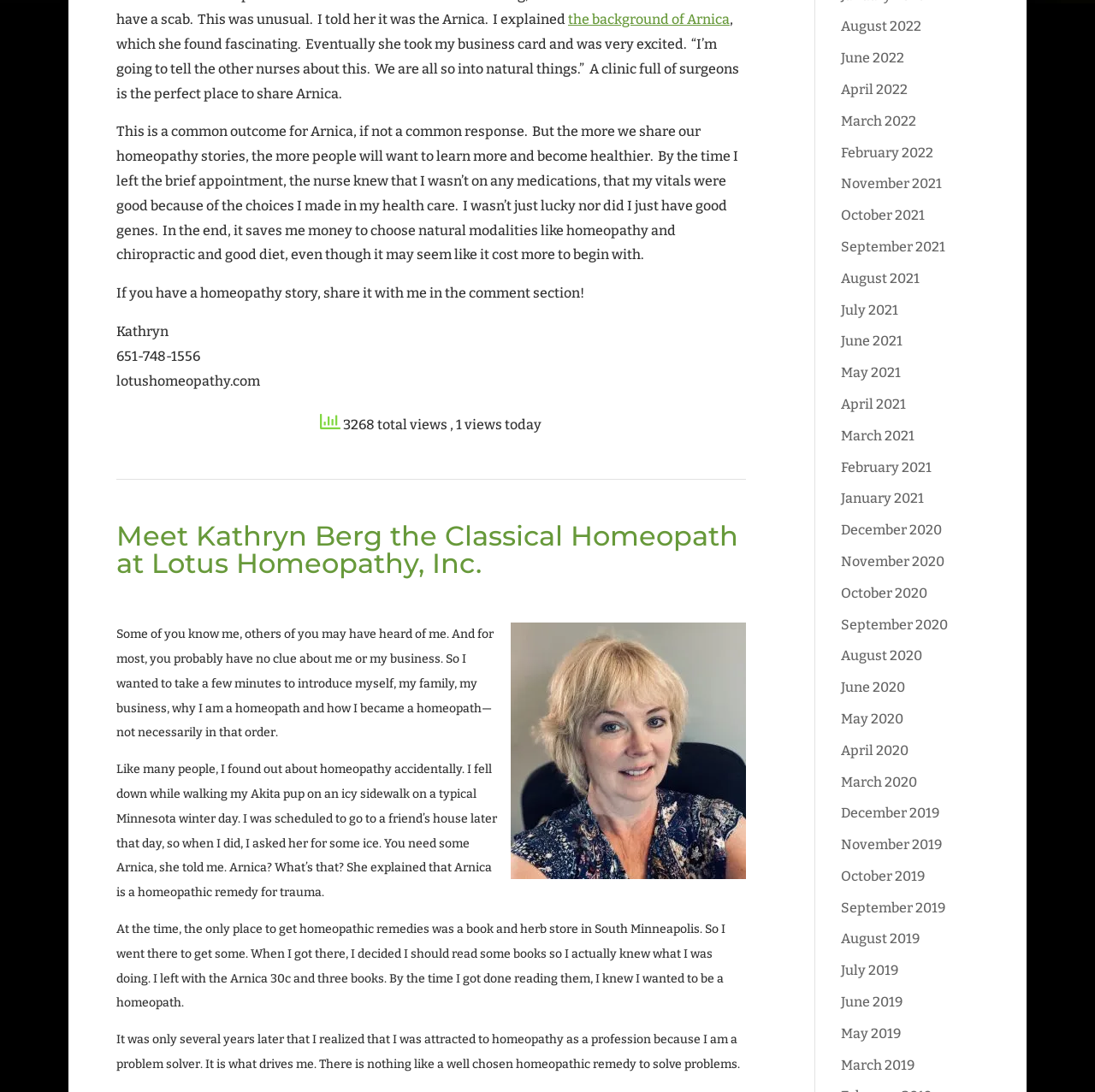Please identify the bounding box coordinates of the element I need to click to follow this instruction: "read the story about homeopathy".

[0.106, 0.113, 0.674, 0.241]